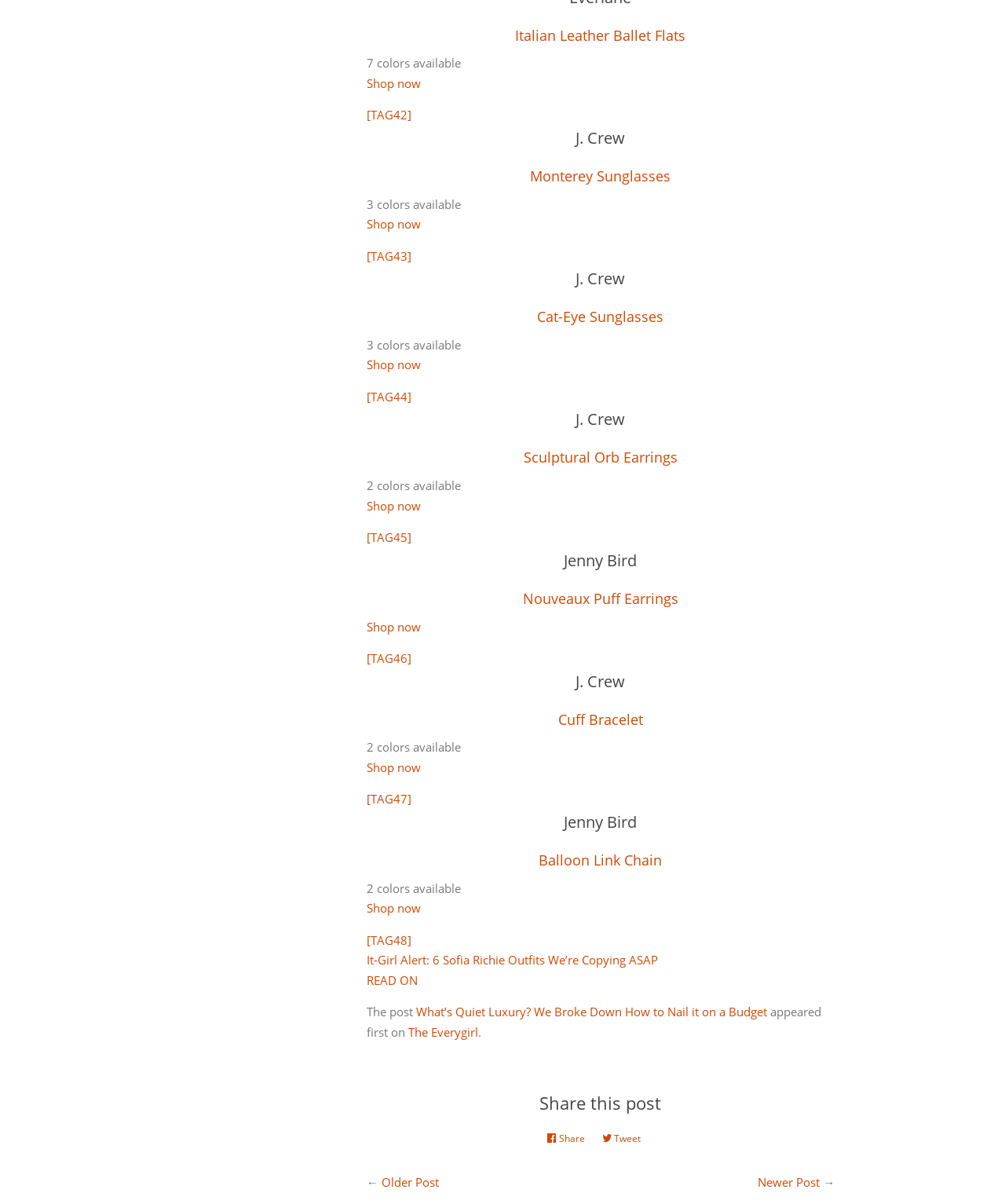Give a one-word or short phrase answer to the question: 
How many options are available to share the post?

3